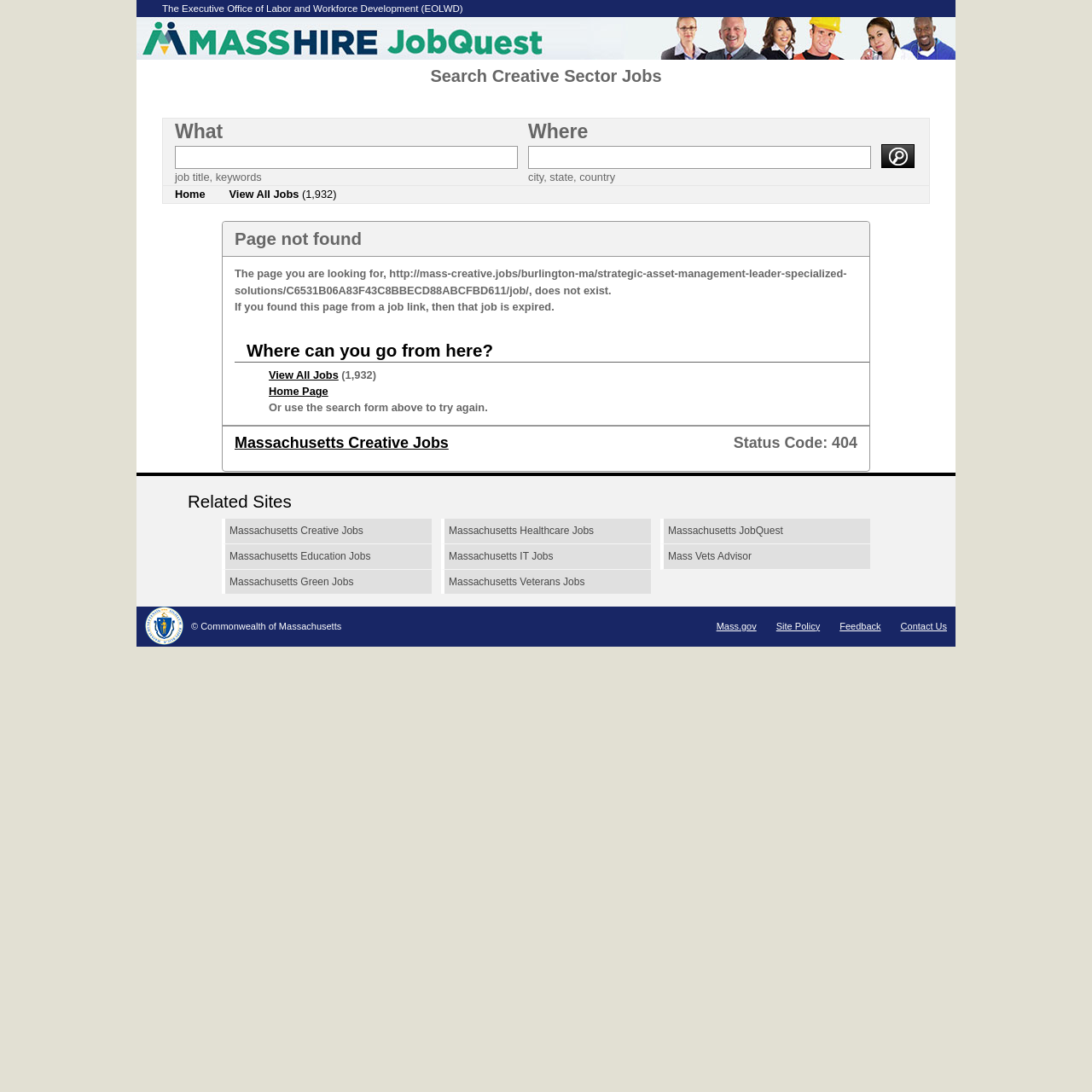Answer this question using a single word or a brief phrase:
What is the error message displayed on this webpage?

Page not found